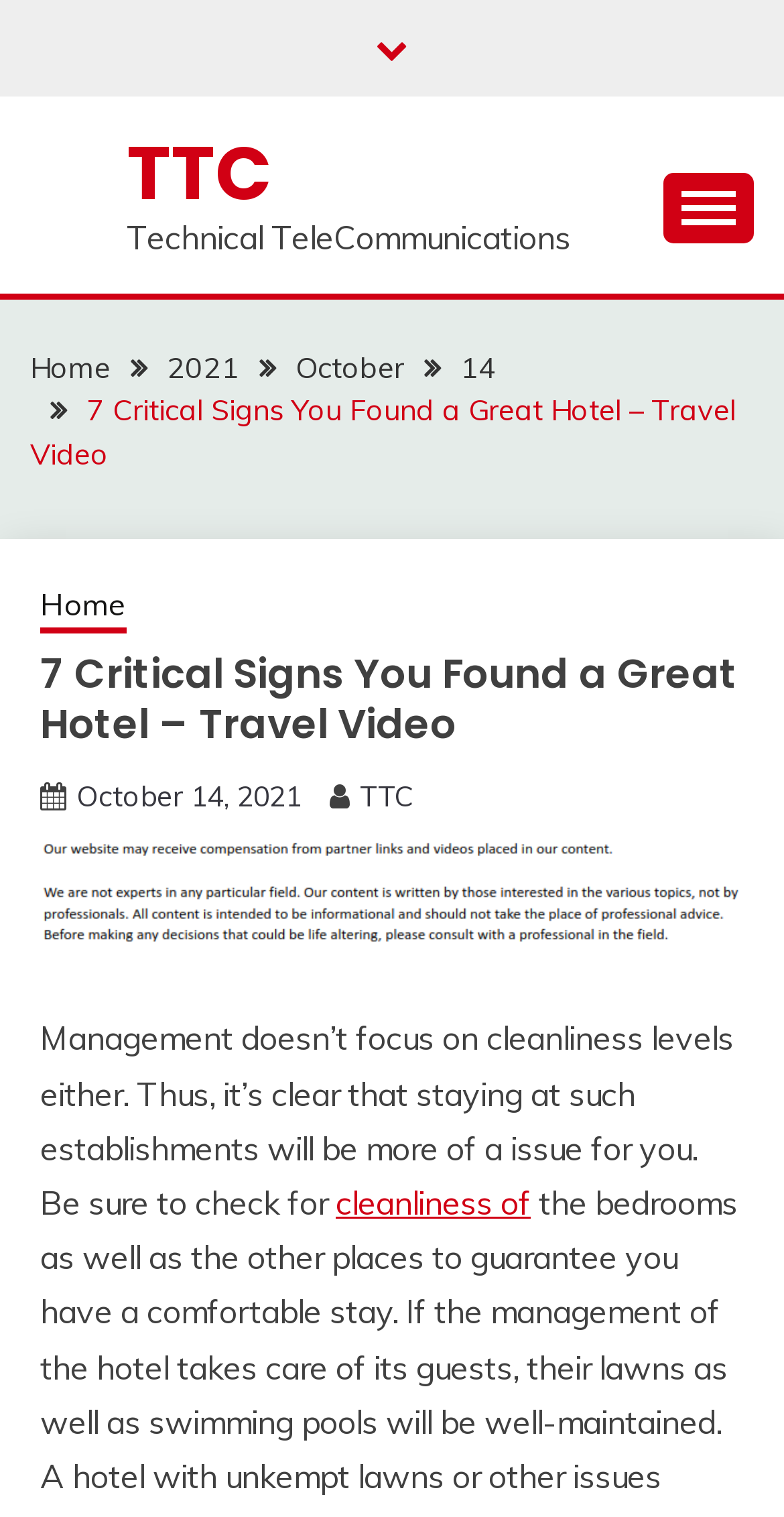Please determine the bounding box of the UI element that matches this description: October. The coordinates should be given as (top-left x, top-left y, bottom-right x, bottom-right y), with all values between 0 and 1.

[0.377, 0.23, 0.515, 0.254]